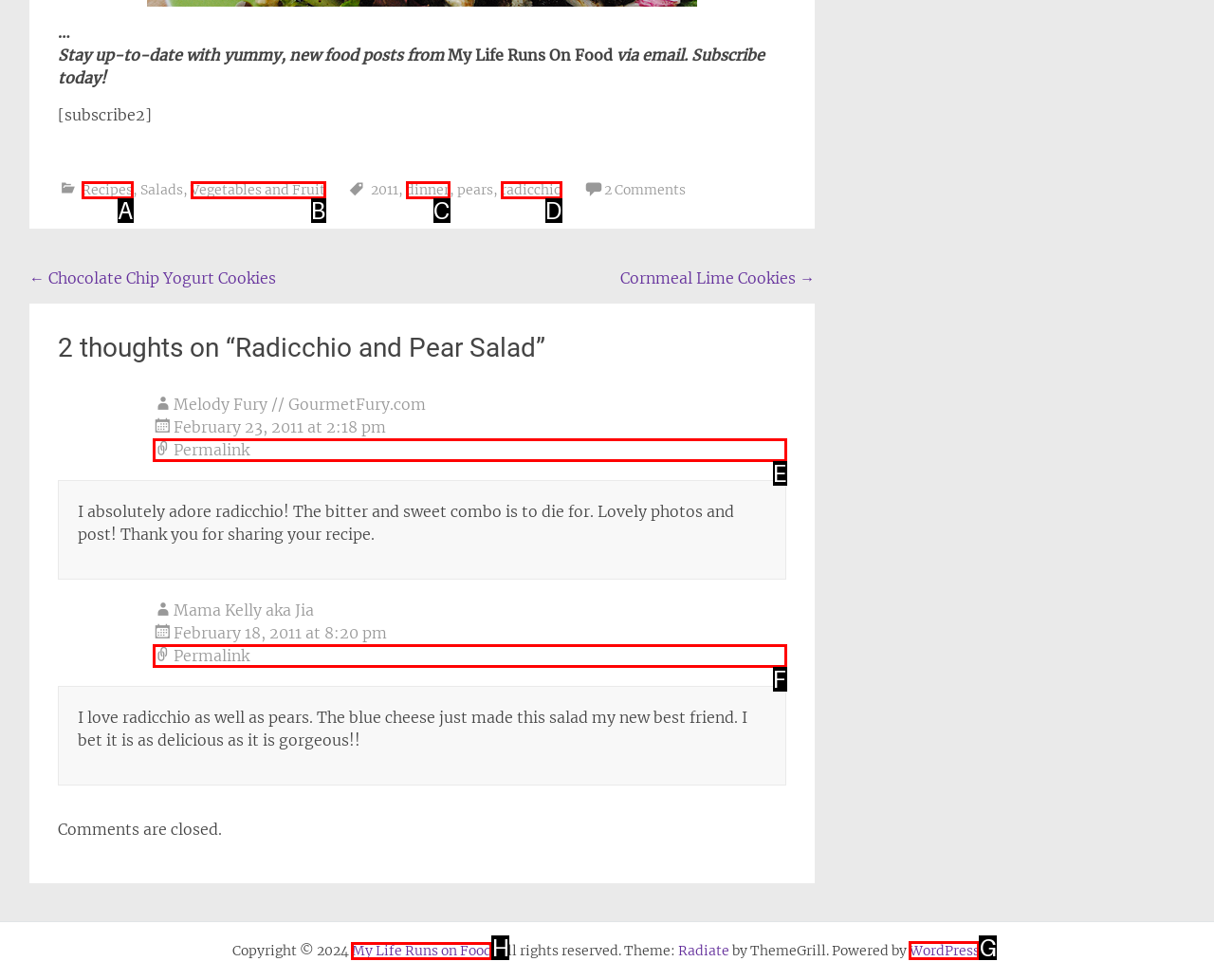Based on the task: Go to the WordPress website, which UI element should be clicked? Answer with the letter that corresponds to the correct option from the choices given.

G